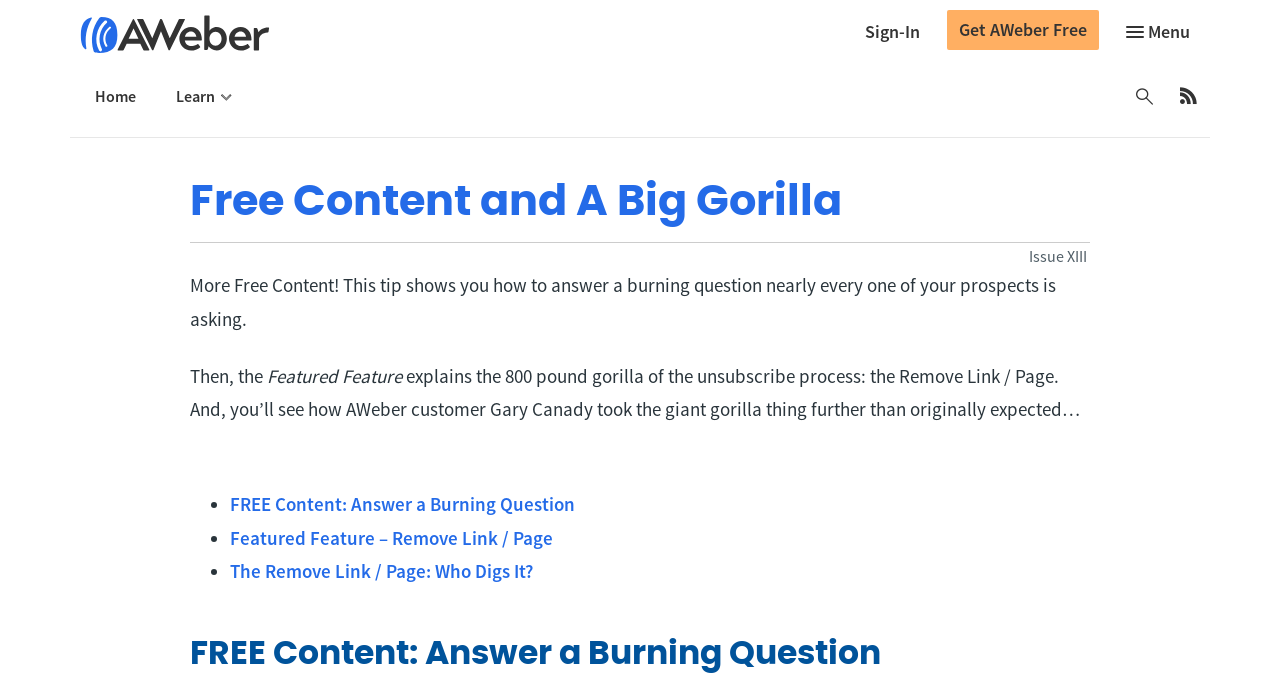What is the name of the feature explained in the webpage?
Look at the image and respond with a one-word or short phrase answer.

Remove Link / Page